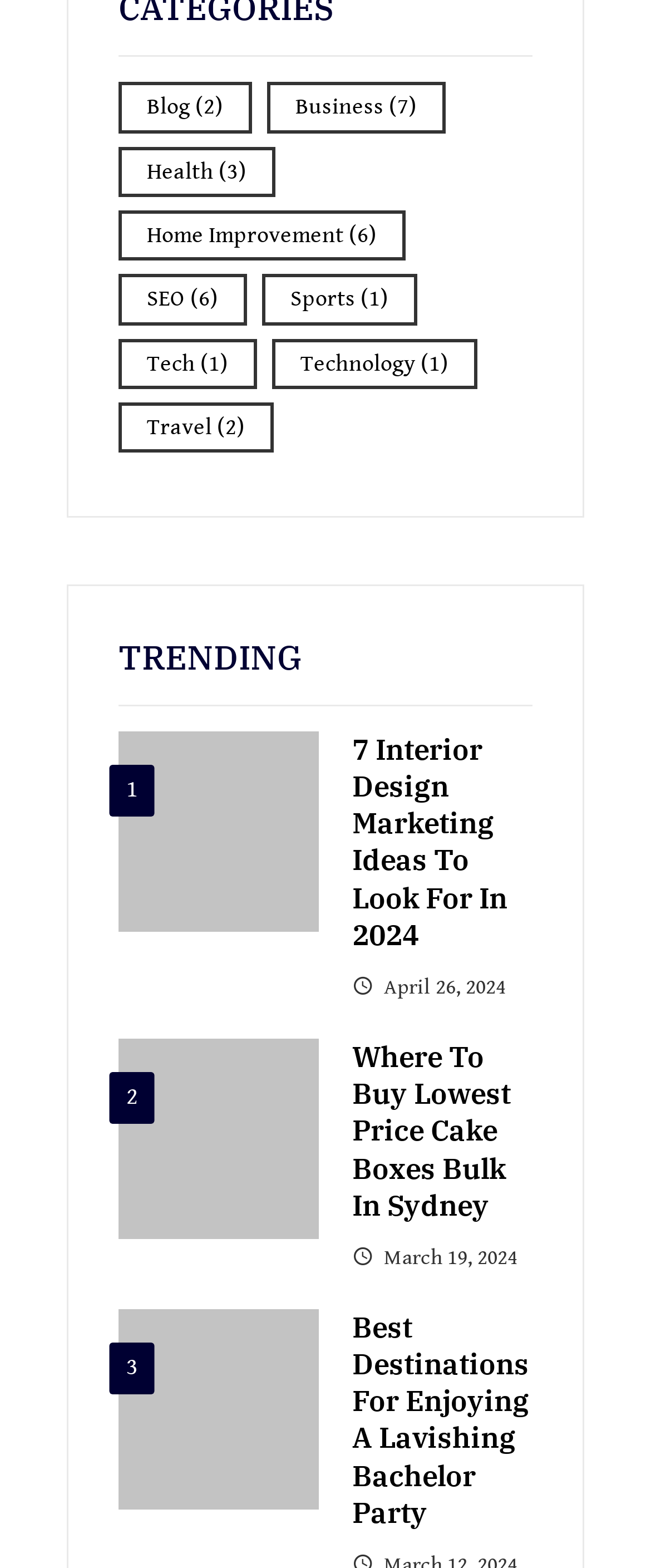What is the title of the first article?
Using the information presented in the image, please offer a detailed response to the question.

I looked at the links and headings on the webpage and found that the first article is titled '7 Interior Design Marketing Ideas to Look for in 2024', which is also the text of the link and the heading.